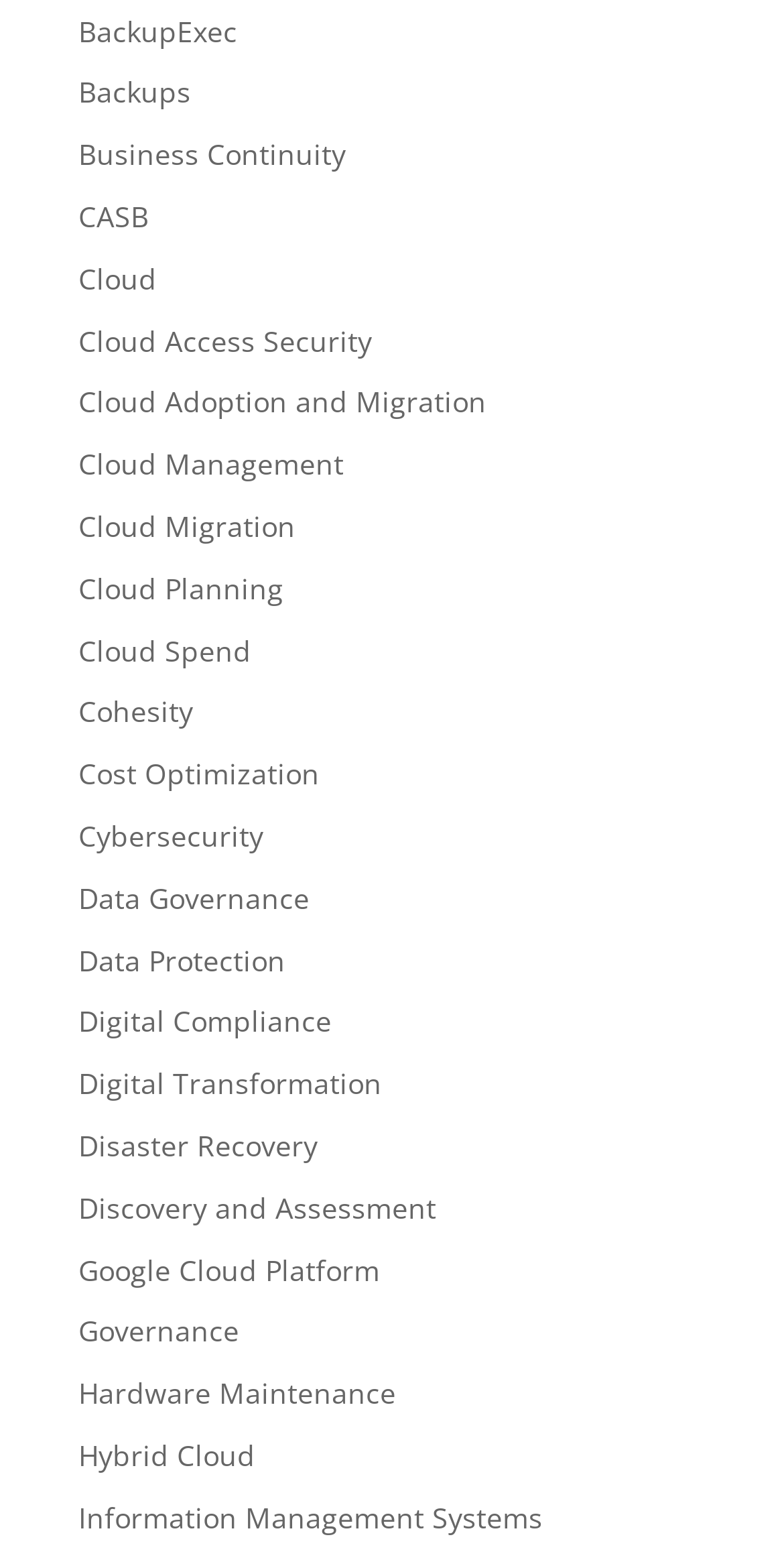Specify the bounding box coordinates of the element's region that should be clicked to achieve the following instruction: "View Cloud Adoption and Migration". The bounding box coordinates consist of four float numbers between 0 and 1, in the format [left, top, right, bottom].

[0.1, 0.244, 0.621, 0.269]